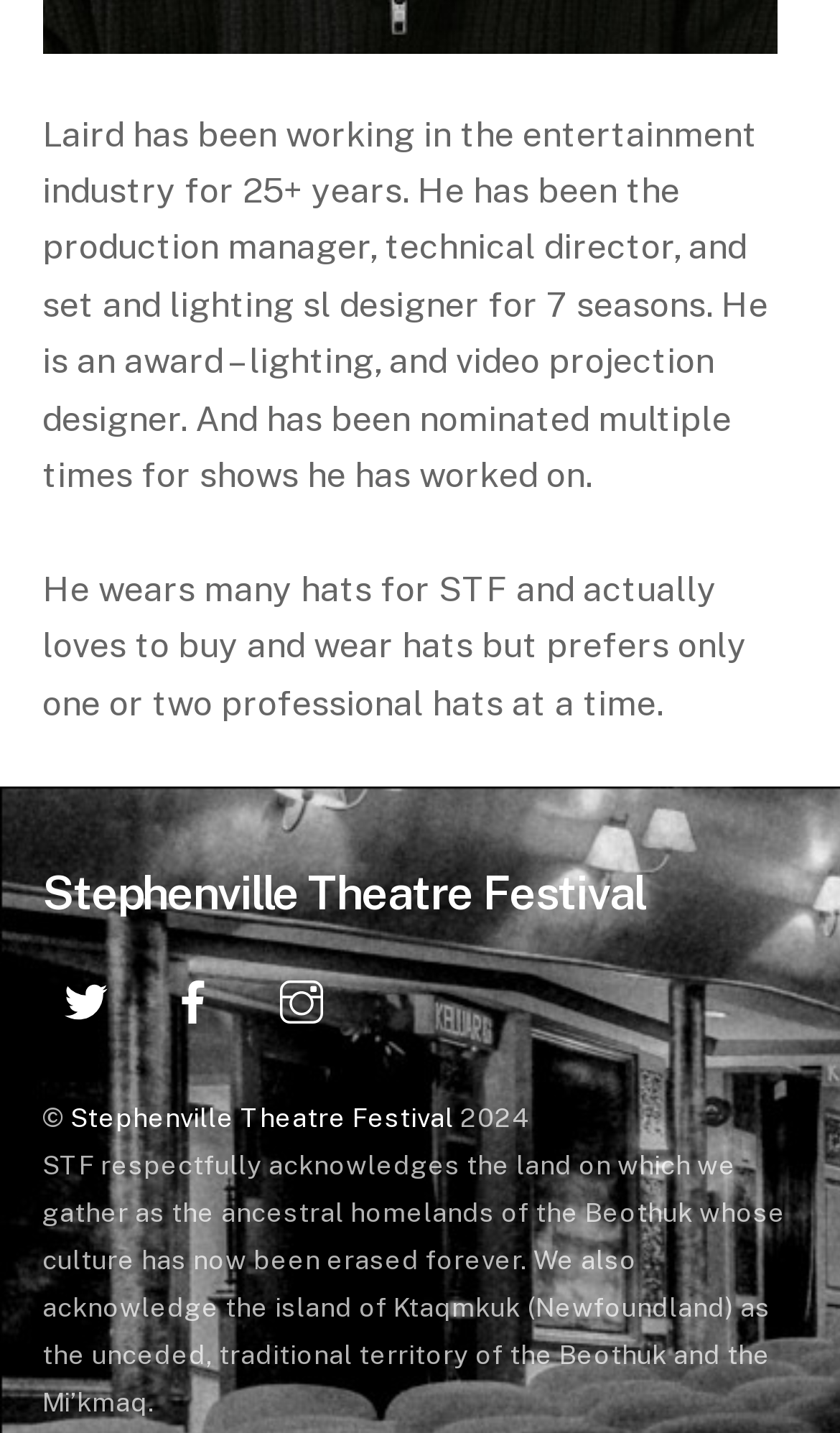Provide your answer in a single word or phrase: 
What is the ancestral homeland acknowledged by STF?

Beothuk